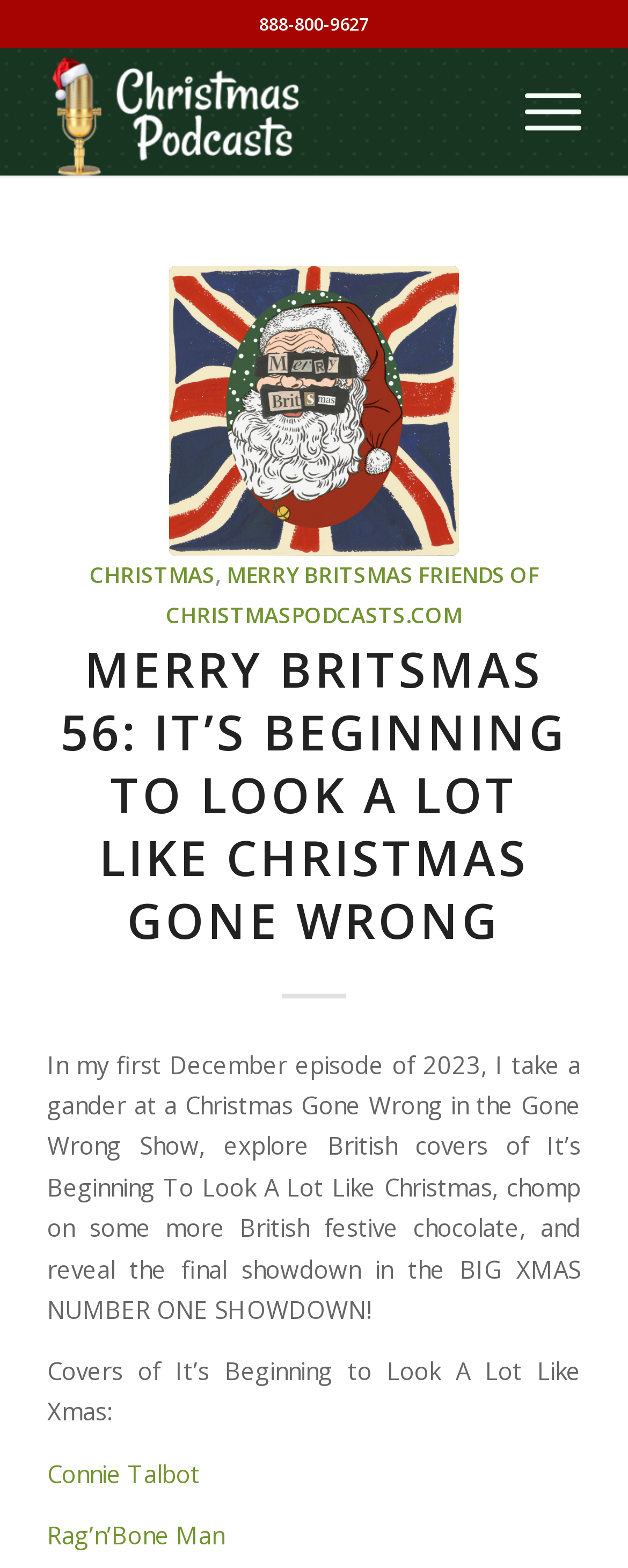Please analyze the image and give a detailed answer to the question:
What is the title of the episode?

I found the title of the episode by looking at the heading element with the bounding box coordinates [0.075, 0.407, 0.925, 0.623], which contains the text 'MERRY BRITSMAS 56: IT’S BEGINNING TO LOOK A LOT LIKE CHRISTMAS GONE WRONG'.